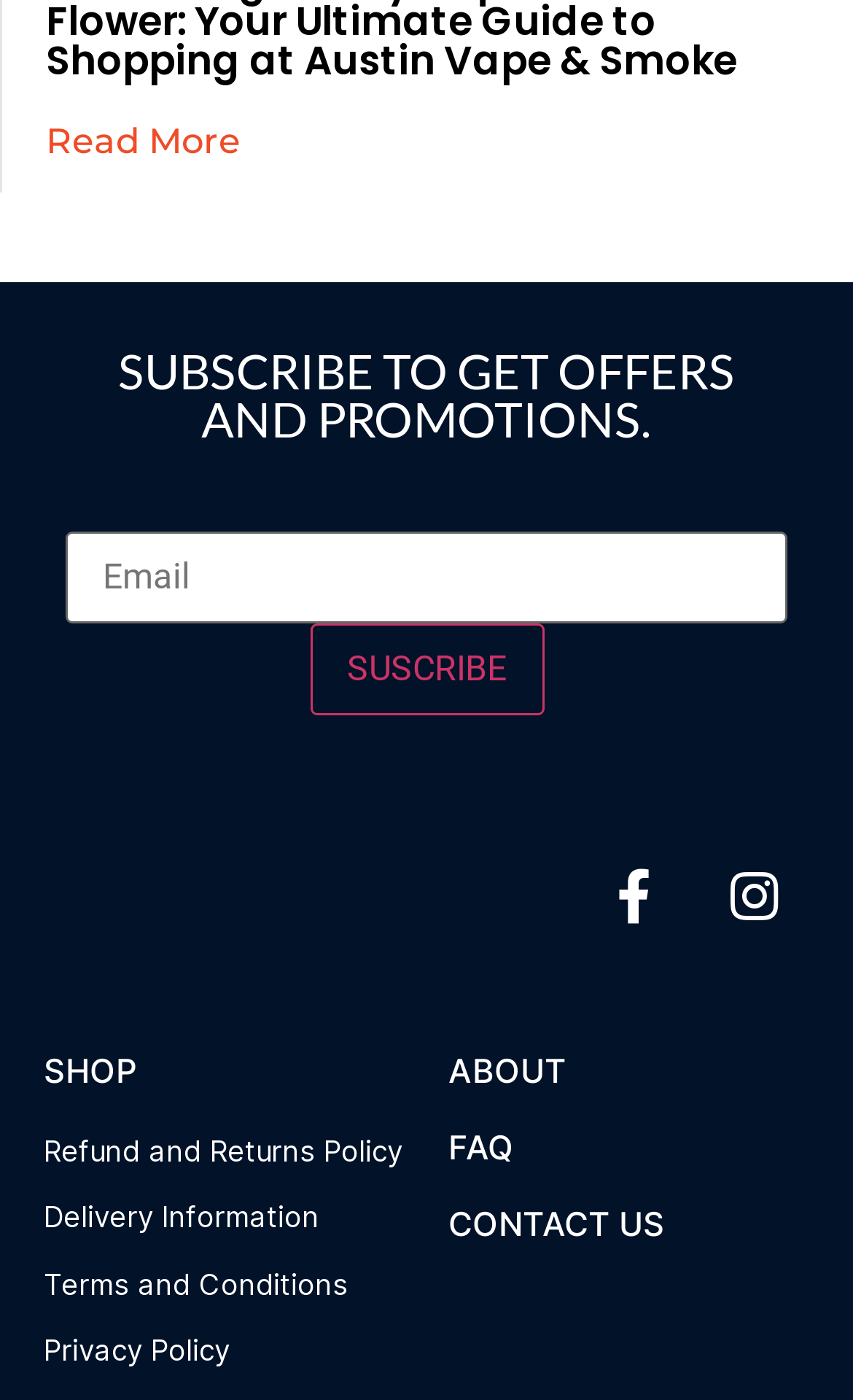Find and provide the bounding box coordinates for the UI element described here: "Refund and Returns Policy". The coordinates should be given as four float numbers between 0 and 1: [left, top, right, bottom].

[0.051, 0.807, 0.474, 0.838]